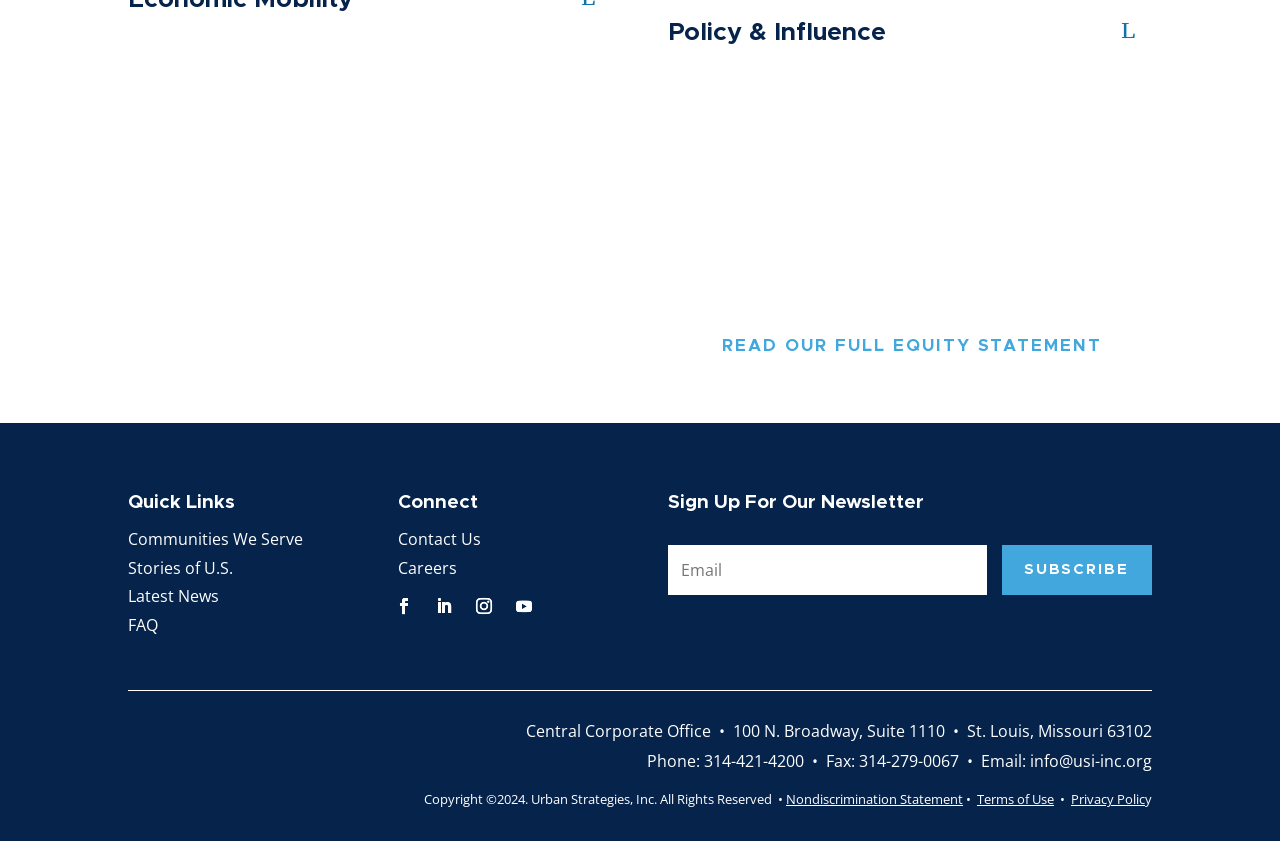Please determine the bounding box coordinates of the element's region to click in order to carry out the following instruction: "Check the latest news". The coordinates should be four float numbers between 0 and 1, i.e., [left, top, right, bottom].

[0.1, 0.696, 0.171, 0.722]